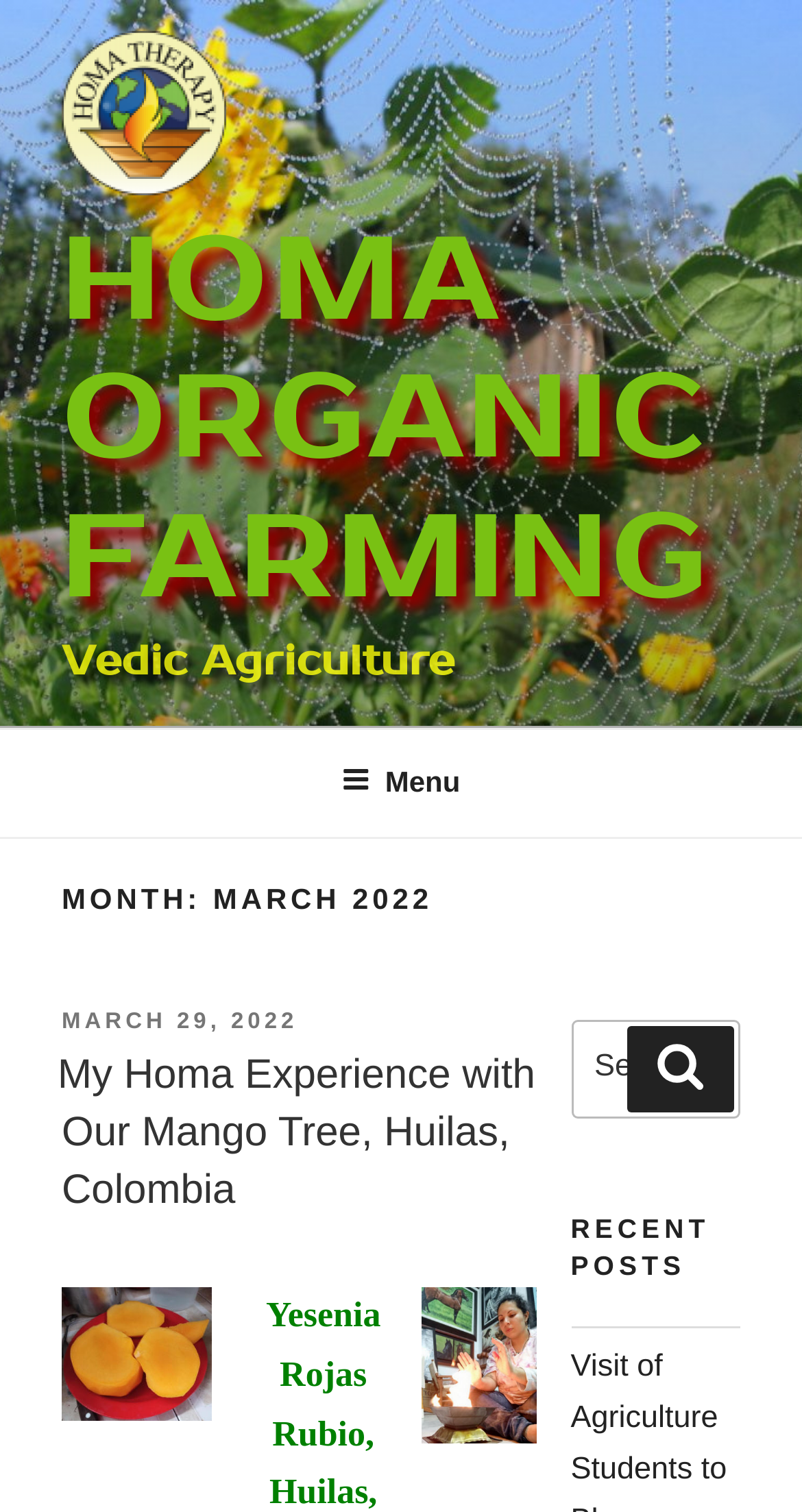Calculate the bounding box coordinates of the UI element given the description: "Homa Organic Farming".

[0.077, 0.14, 0.885, 0.416]